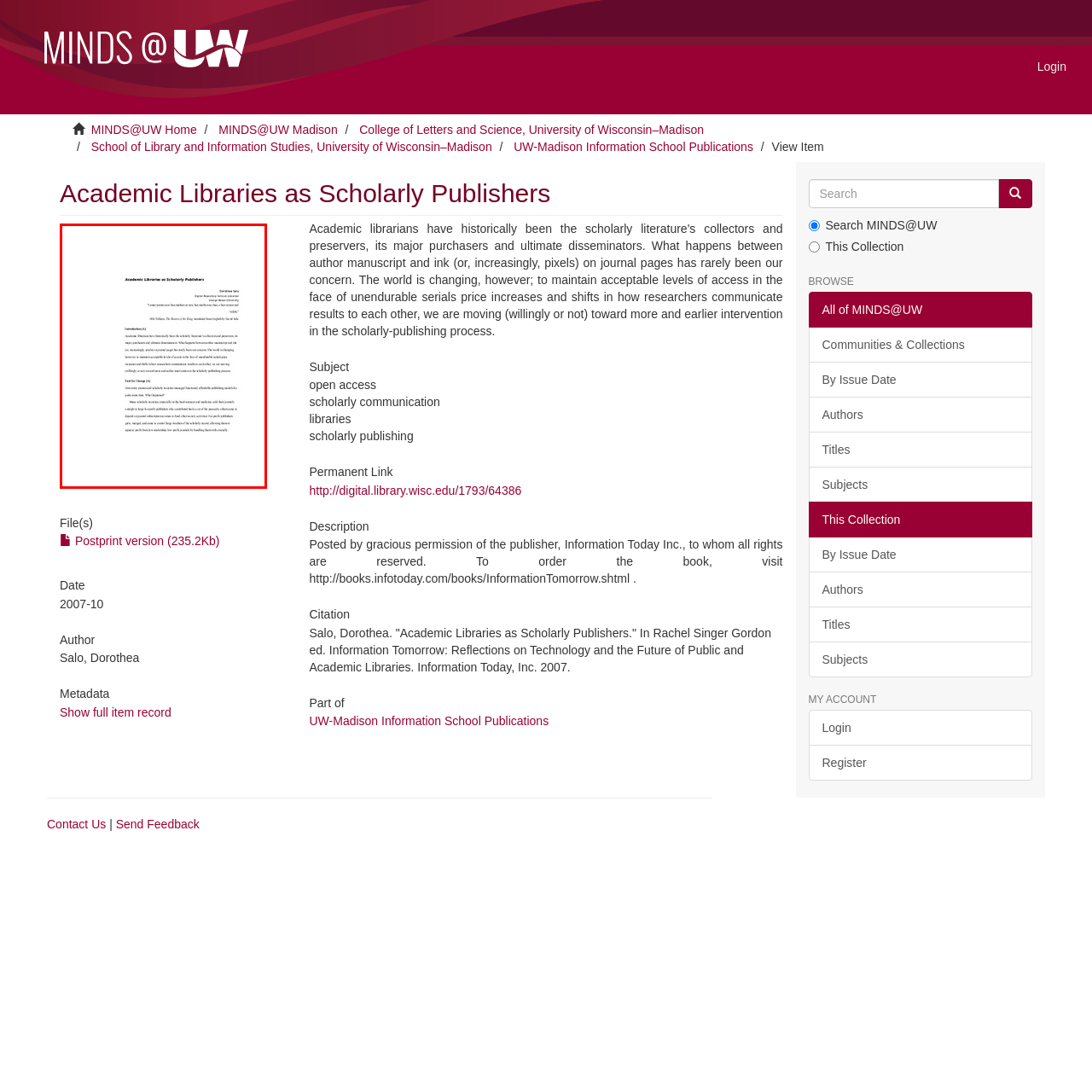Where is the image housed?
Please examine the image within the red bounding box and provide a comprehensive answer based on the visual details you observe.

The image is part of a larger collection related to library sciences, and it is stored in the MINDS@UW digital repository, which suggests that the image is a digital asset managed by the University of Wisconsin.